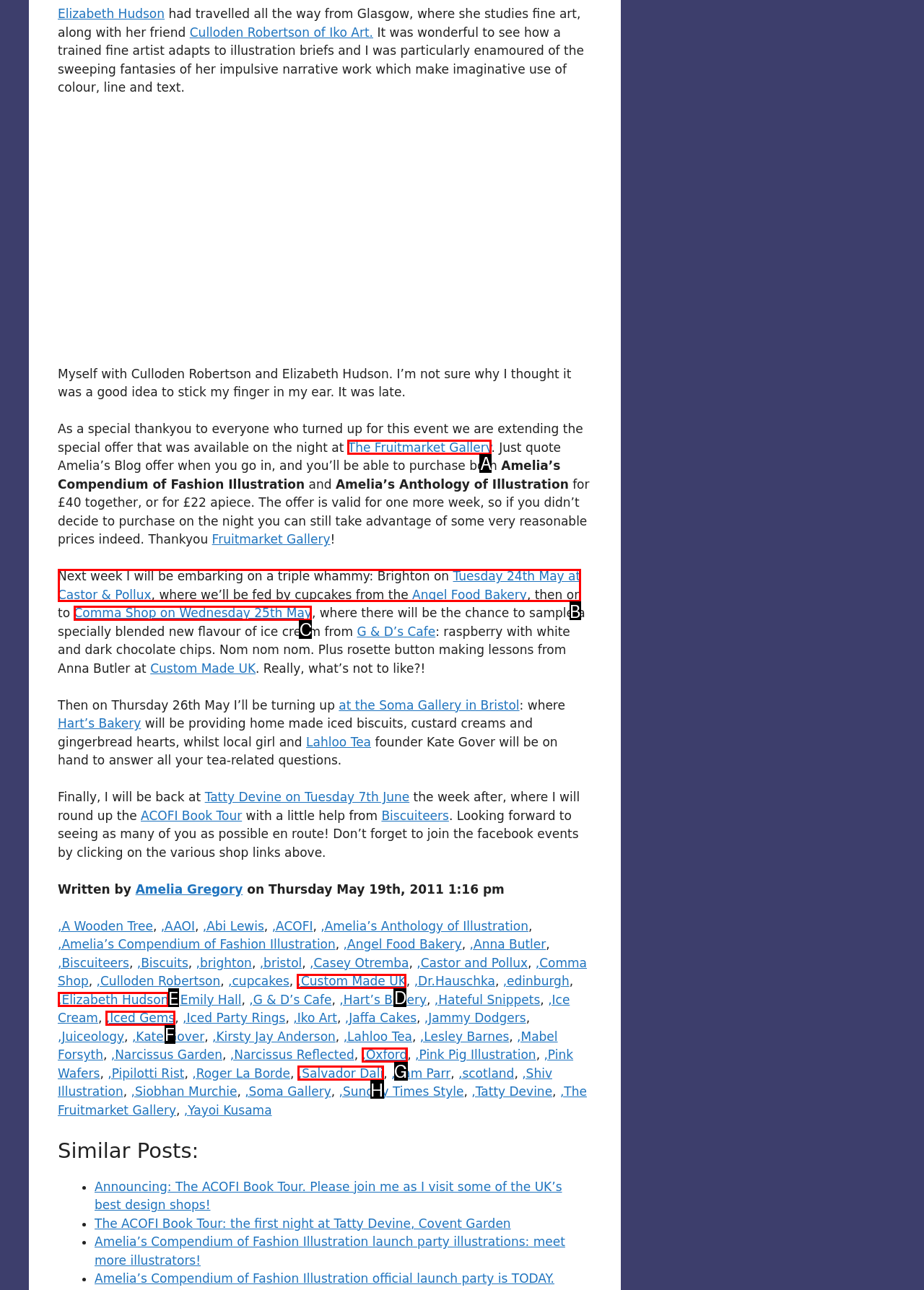To complete the task: Click on the link to The Fruitmarket Gallery, which option should I click? Answer with the appropriate letter from the provided choices.

A